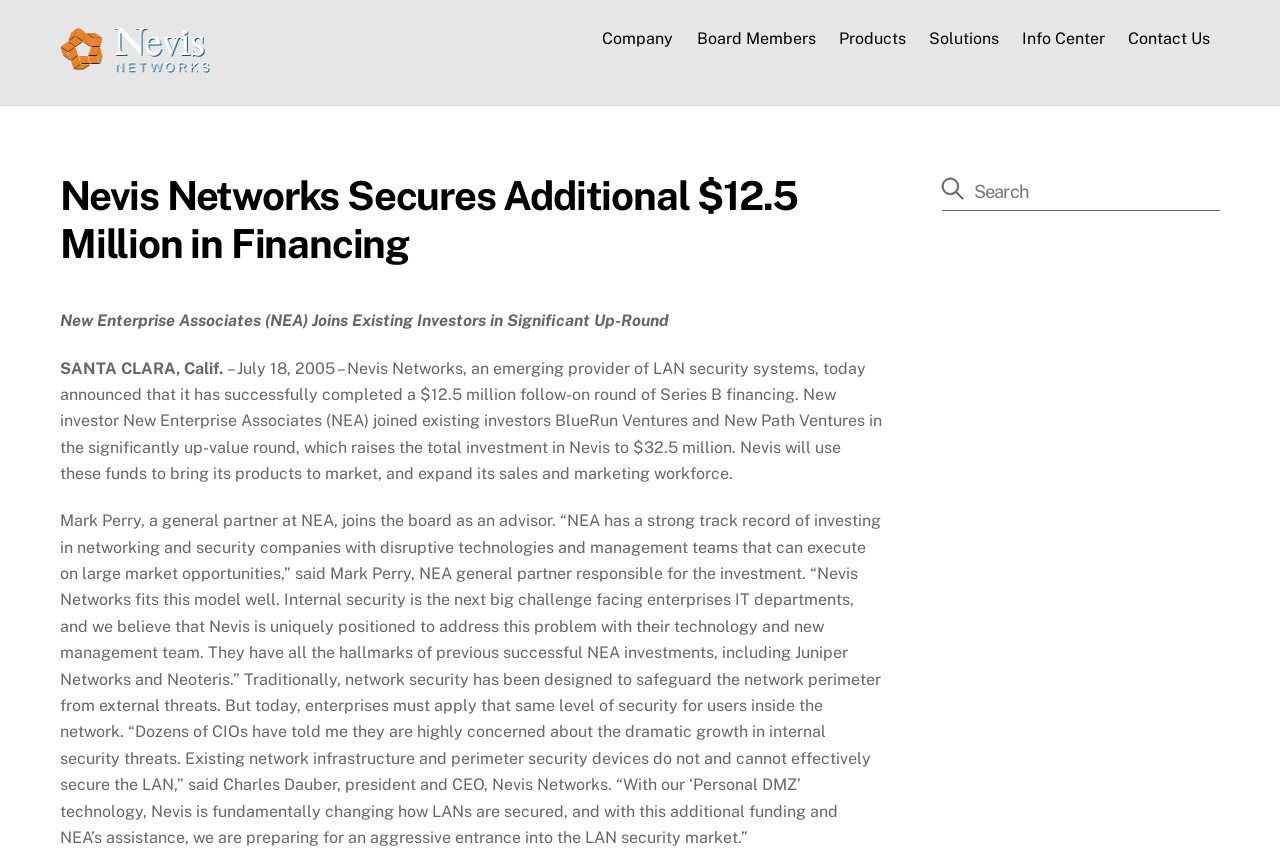Determine the bounding box coordinates of the UI element described by: "Products".

[0.648, 0.019, 0.715, 0.072]